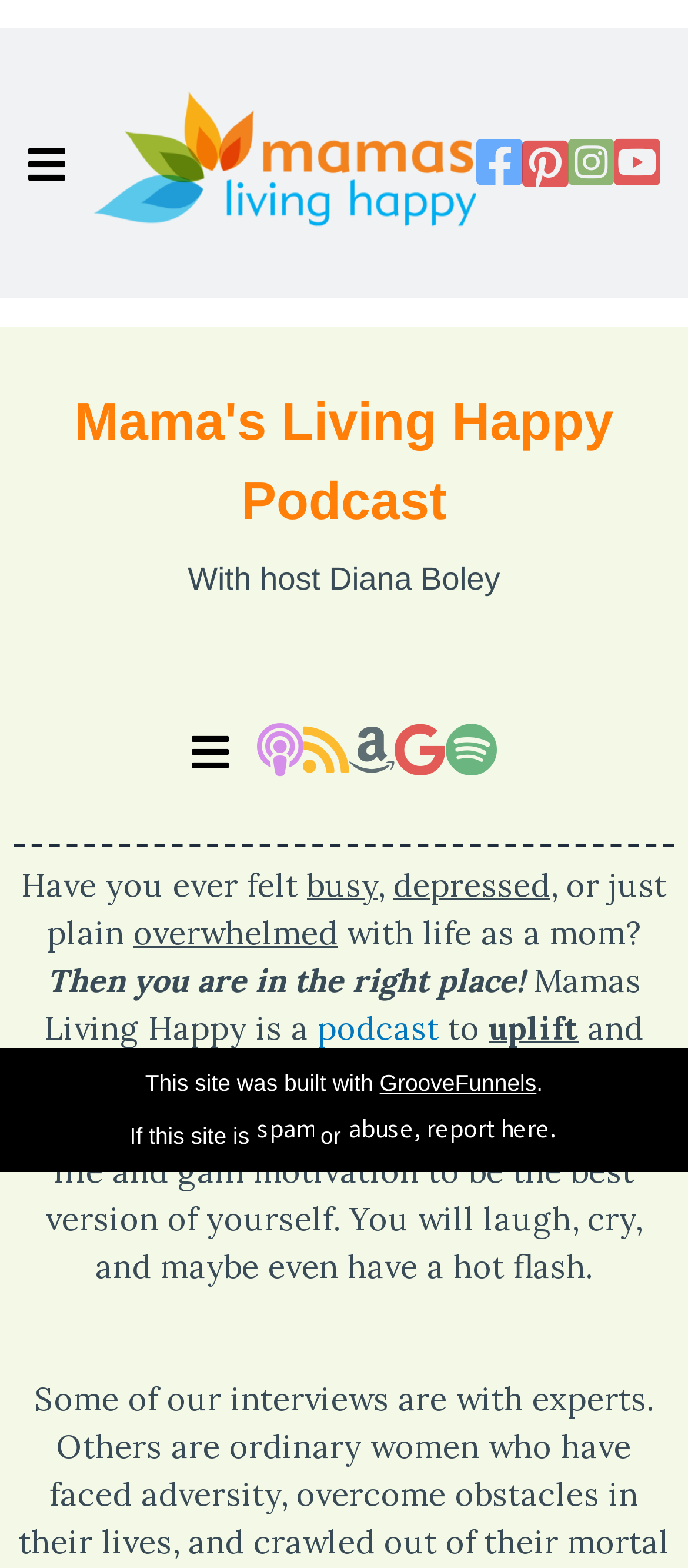What is the platform used to build this site?
Based on the screenshot, provide a one-word or short-phrase response.

GrooveFunnels